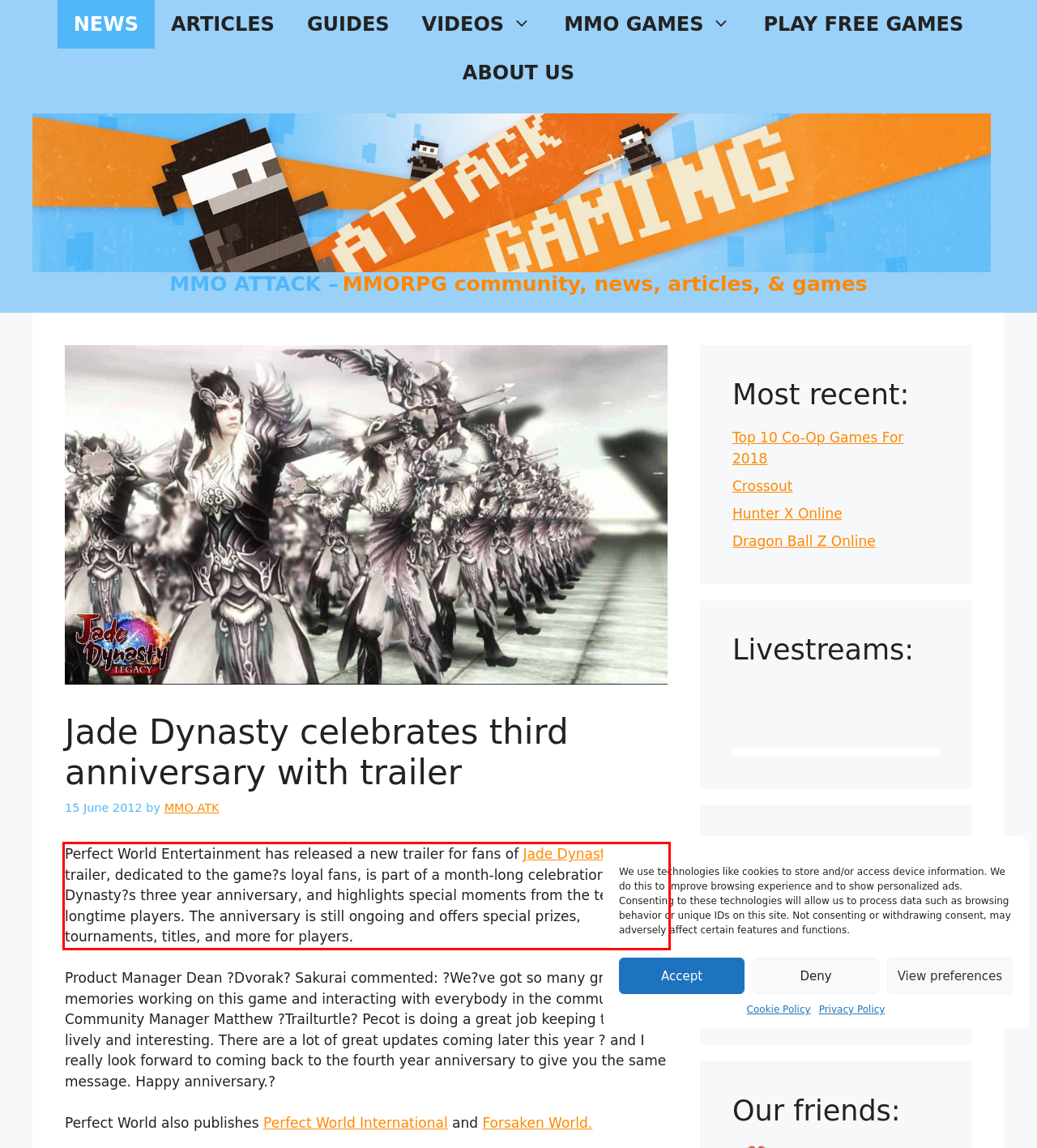Given a screenshot of a webpage with a red bounding box, please identify and retrieve the text inside the red rectangle.

Perfect World Entertainment has released a new trailer for fans of Jade Dynasty. The trailer, dedicated to the game?s loyal fans, is part of a month-long celebration of Jade Dynasty?s three year anniversary, and highlights special moments from the team and longtime players. The anniversary is still ongoing and offers special prizes, tournaments, titles, and more for players.